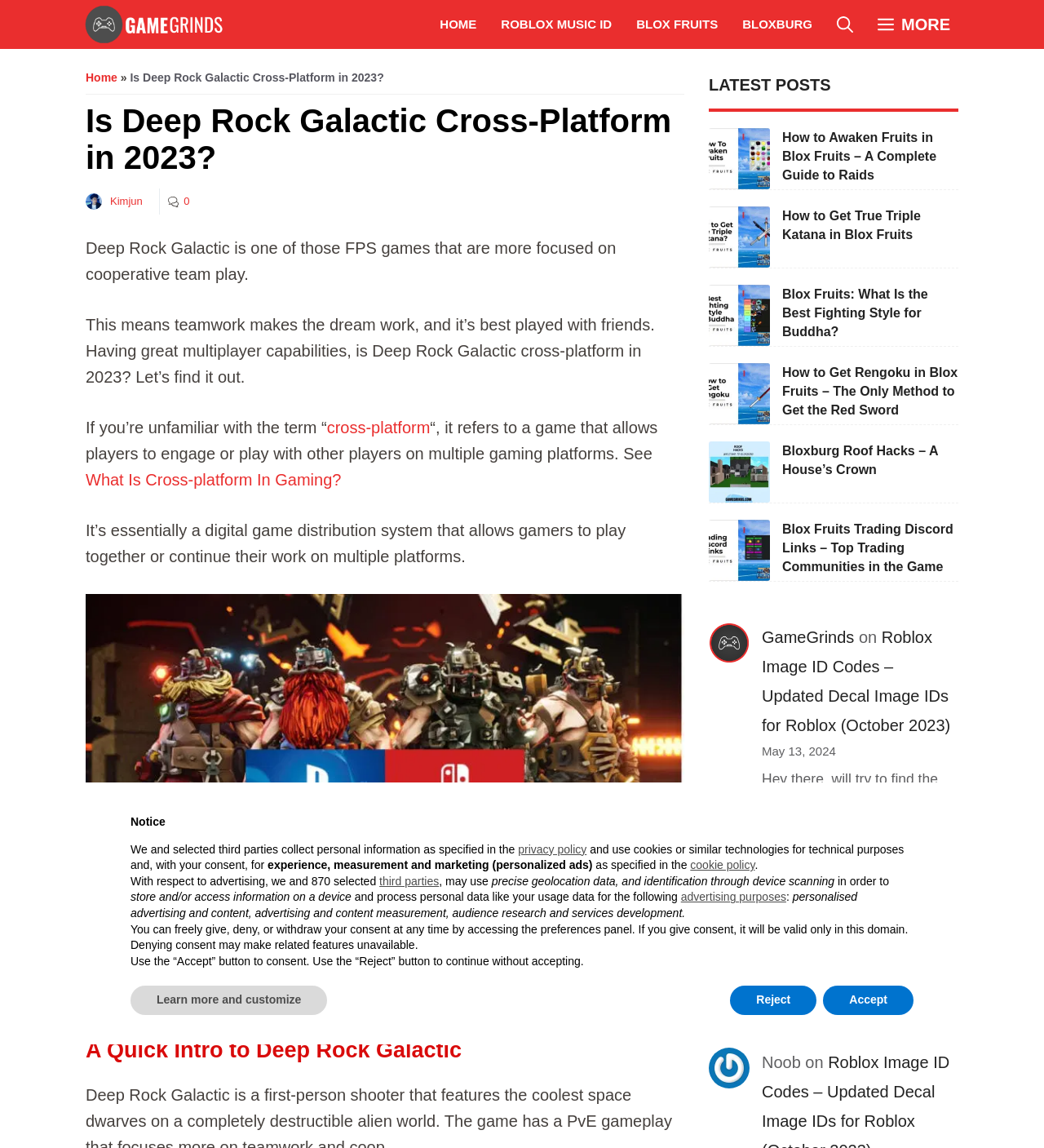Give a concise answer of one word or phrase to the question: 
What is the purpose of the 'Open search' button?

To open a search function